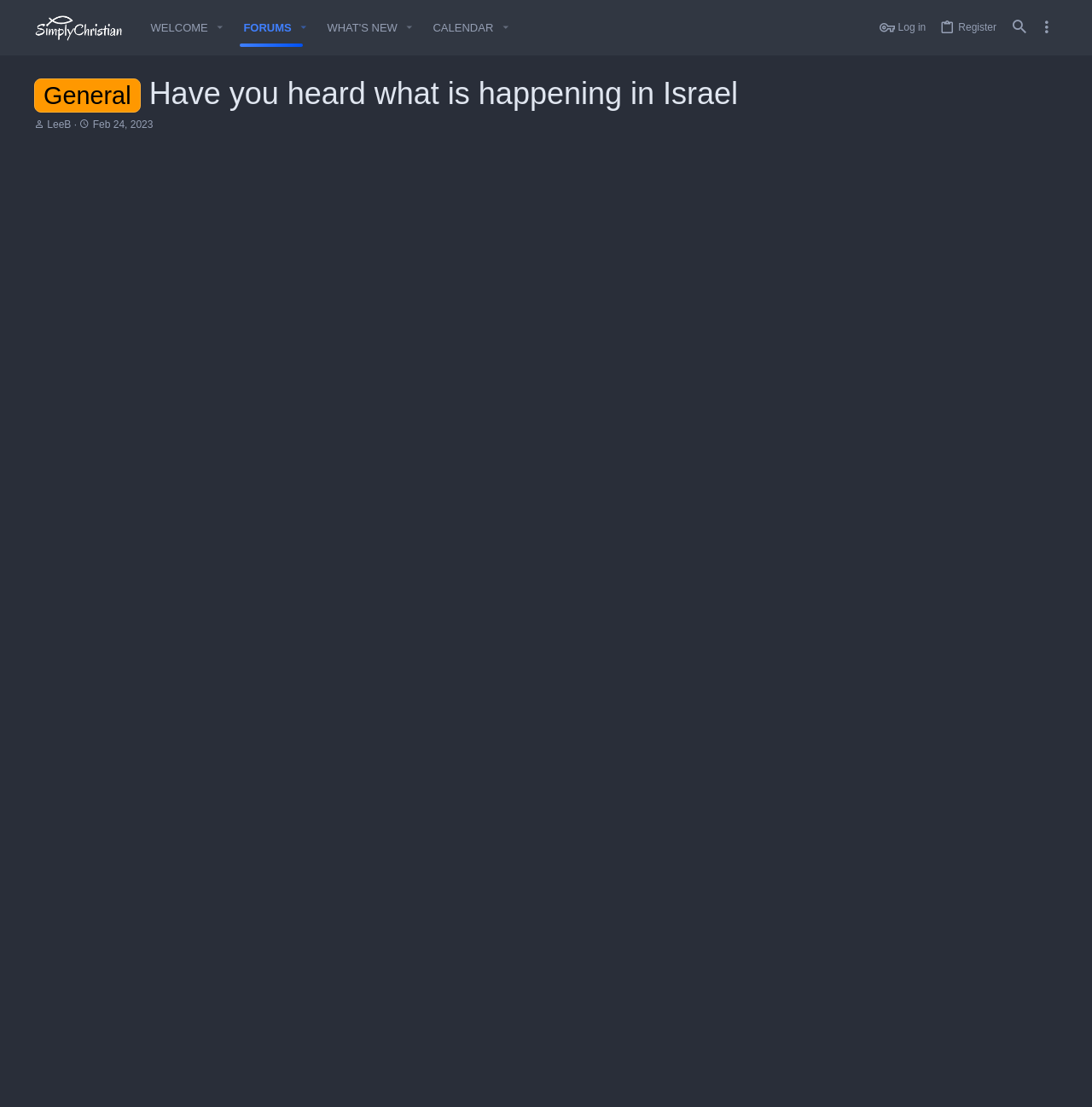What is the topic of the thread?
Give a single word or phrase answer based on the content of the image.

Israel becoming a theocracy